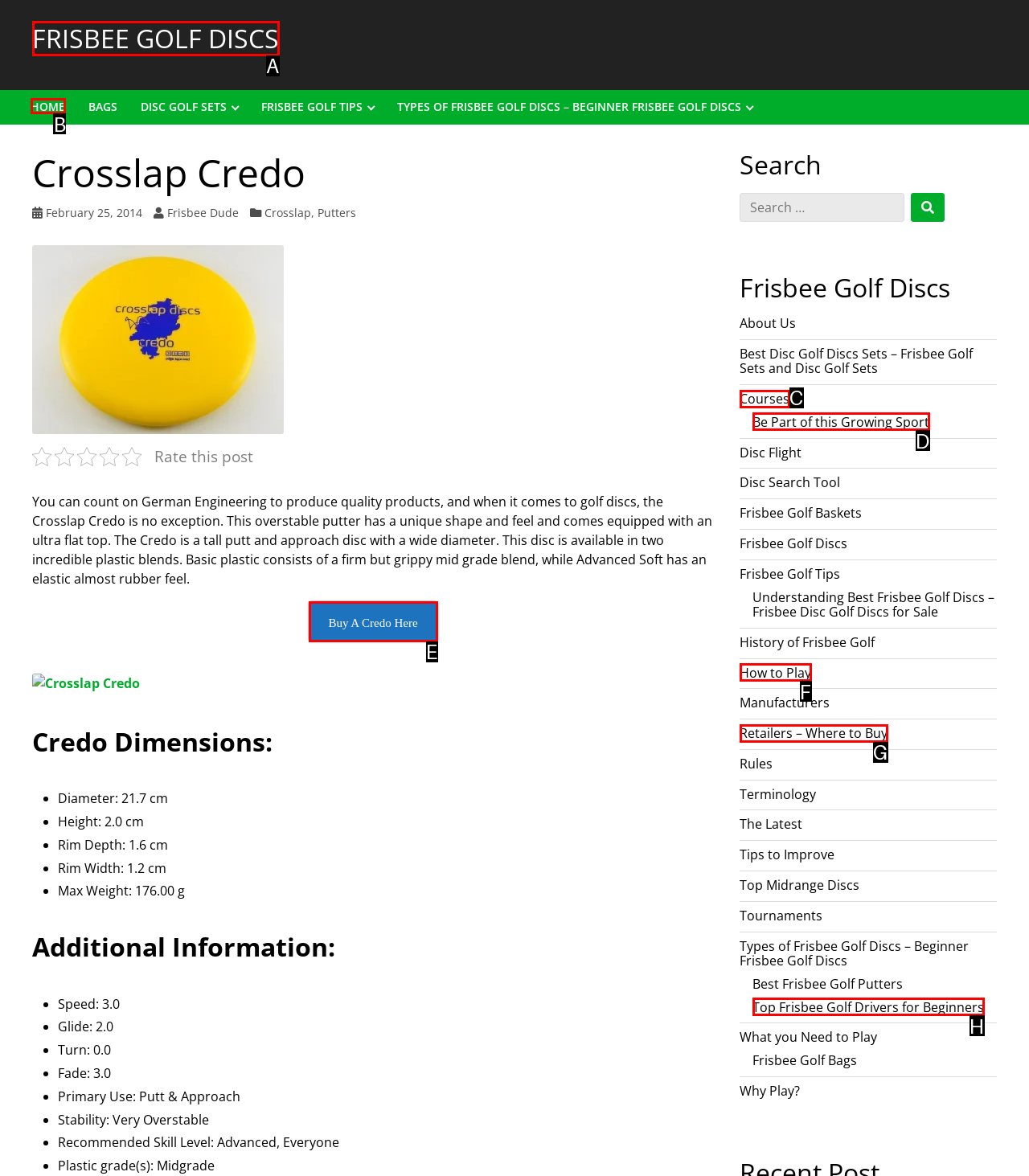Identify the letter of the UI element I need to click to carry out the following instruction: Click on the 'HOME' link

B